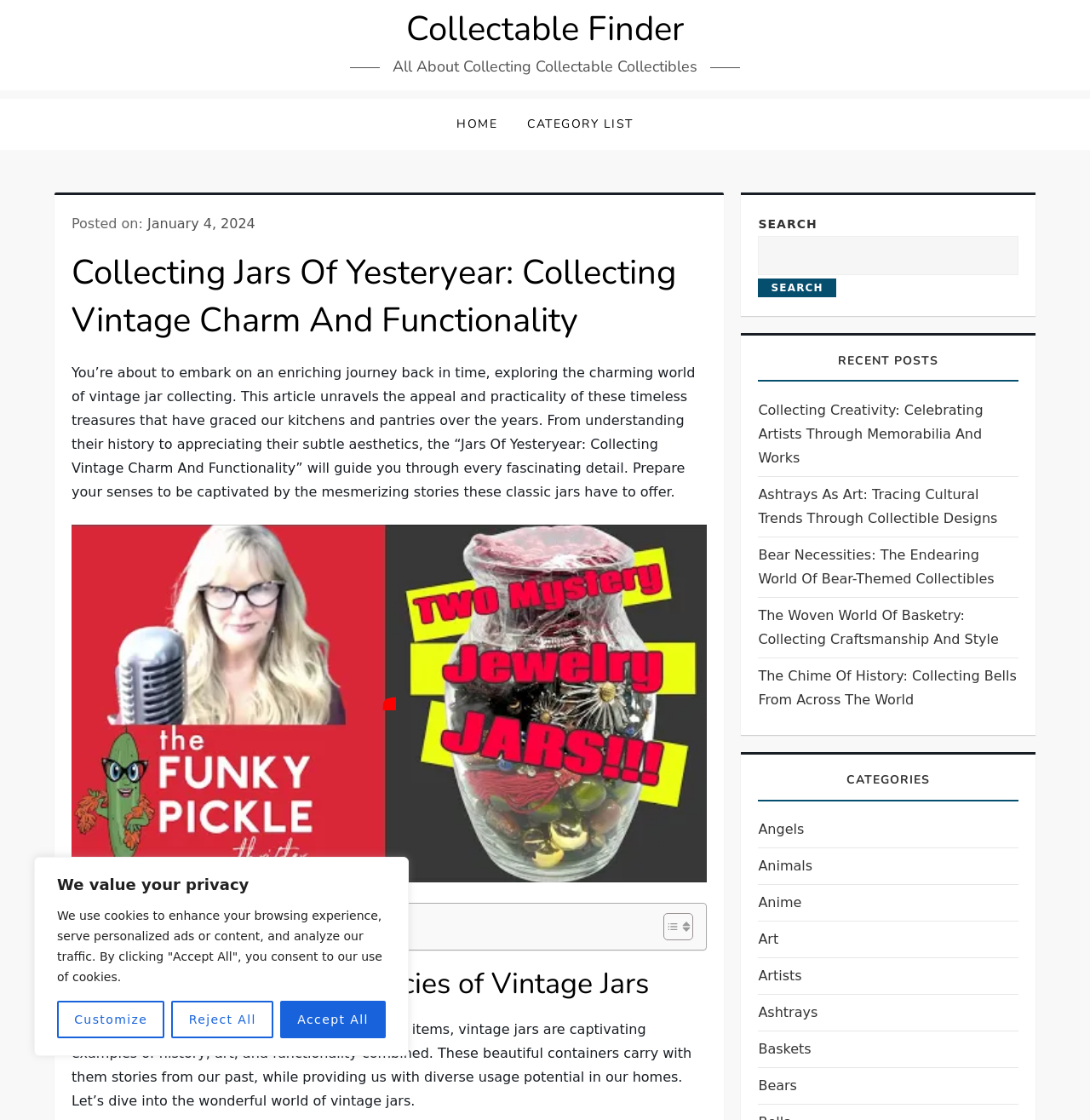What is the purpose of the search box?
Use the screenshot to answer the question with a single word or phrase.

To search the website